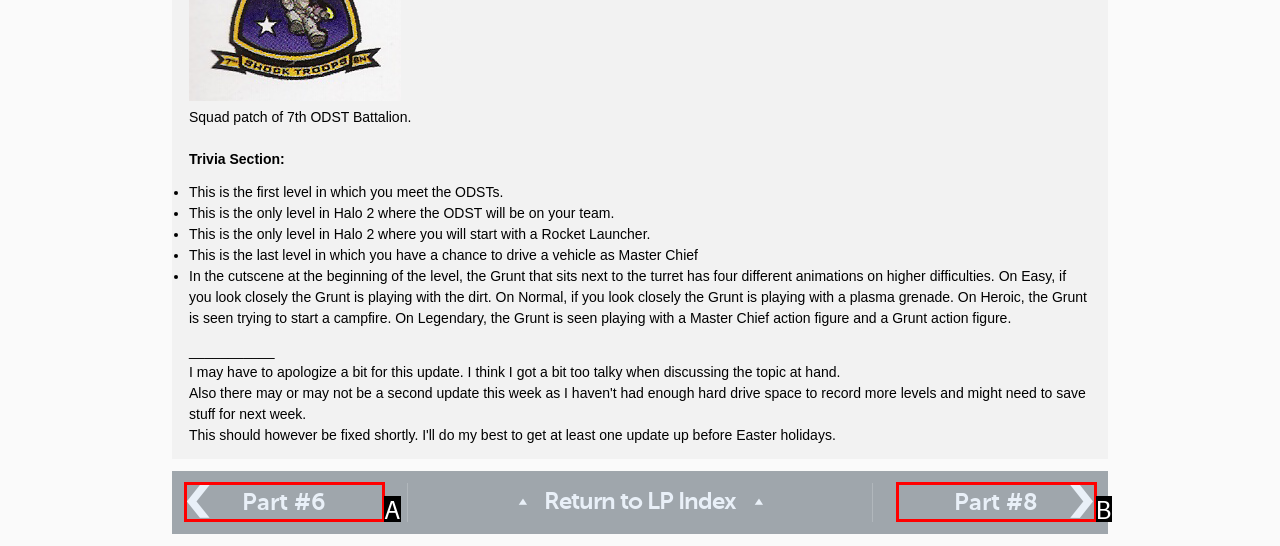Select the correct option based on the description: Part #8 ›
Answer directly with the option’s letter.

B